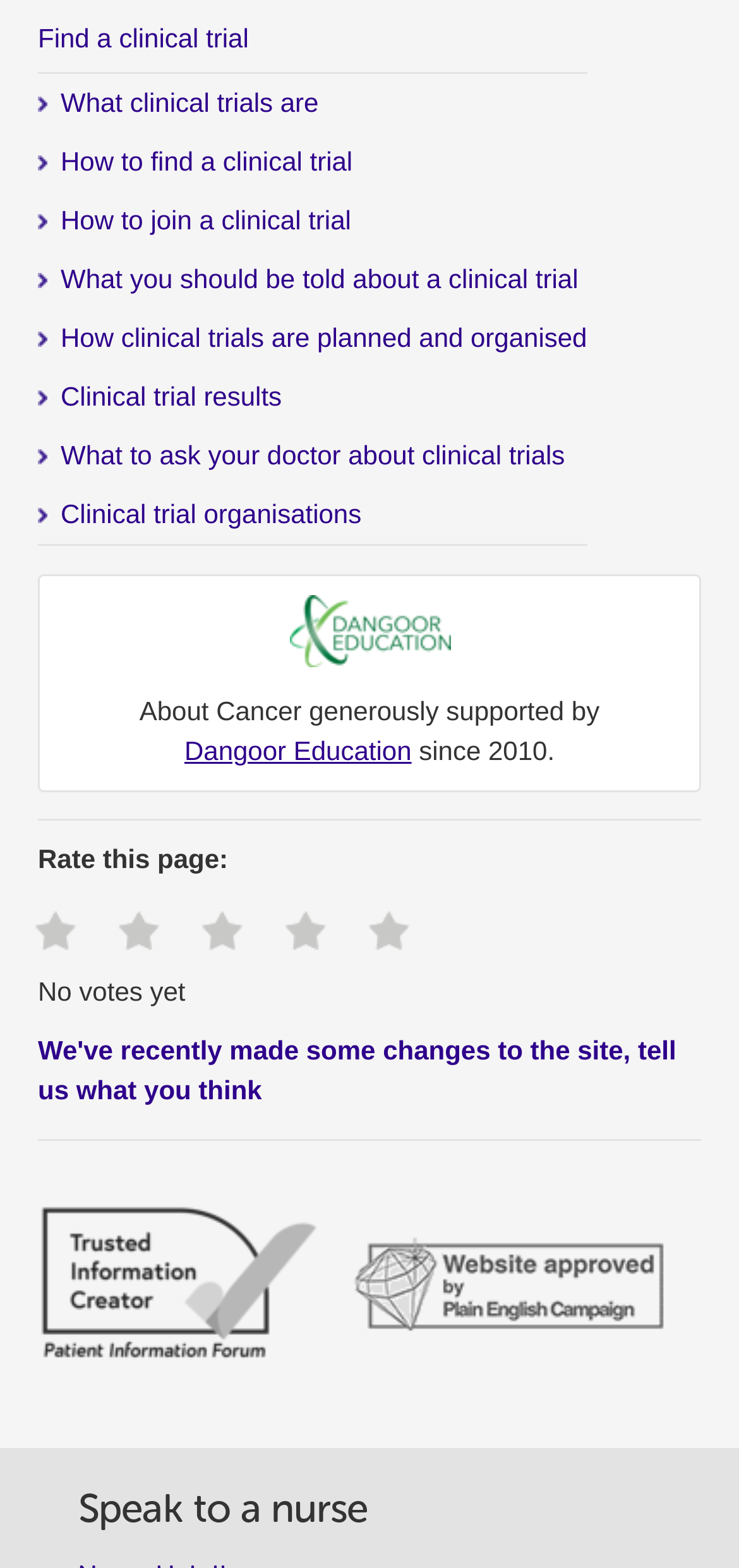Given the element description title="Visit the Patient Information Forum", specify the bounding box coordinates of the corresponding UI element in the format (top-left x, top-left y, bottom-right x, bottom-right y). All values must be between 0 and 1.

[0.051, 0.762, 0.436, 0.882]